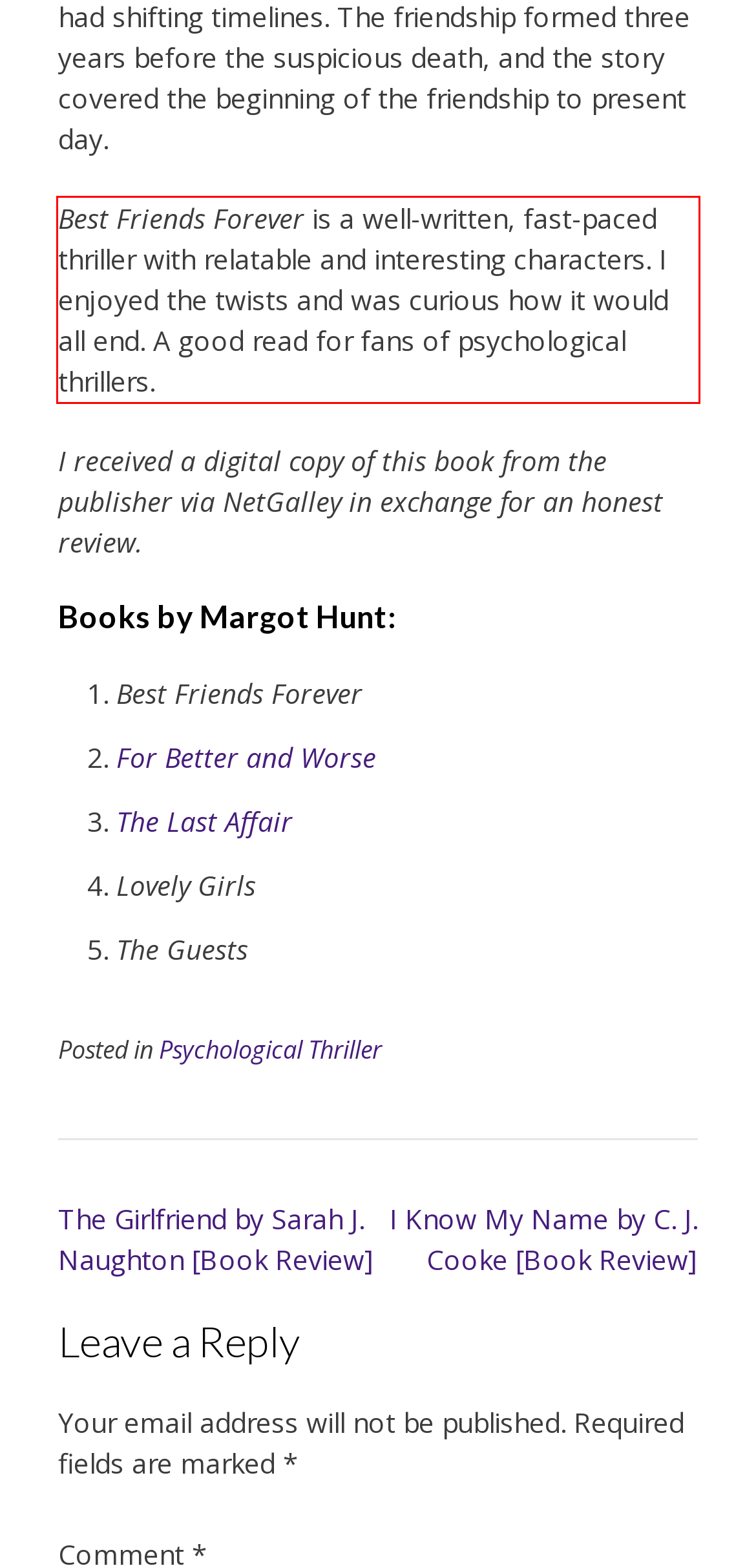Please examine the webpage screenshot containing a red bounding box and use OCR to recognize and output the text inside the red bounding box.

Best Friends Forever is a well-written, fast-paced thriller with relatable and interesting characters. I enjoyed the twists and was curious how it would all end. A good read for fans of psychological thrillers.